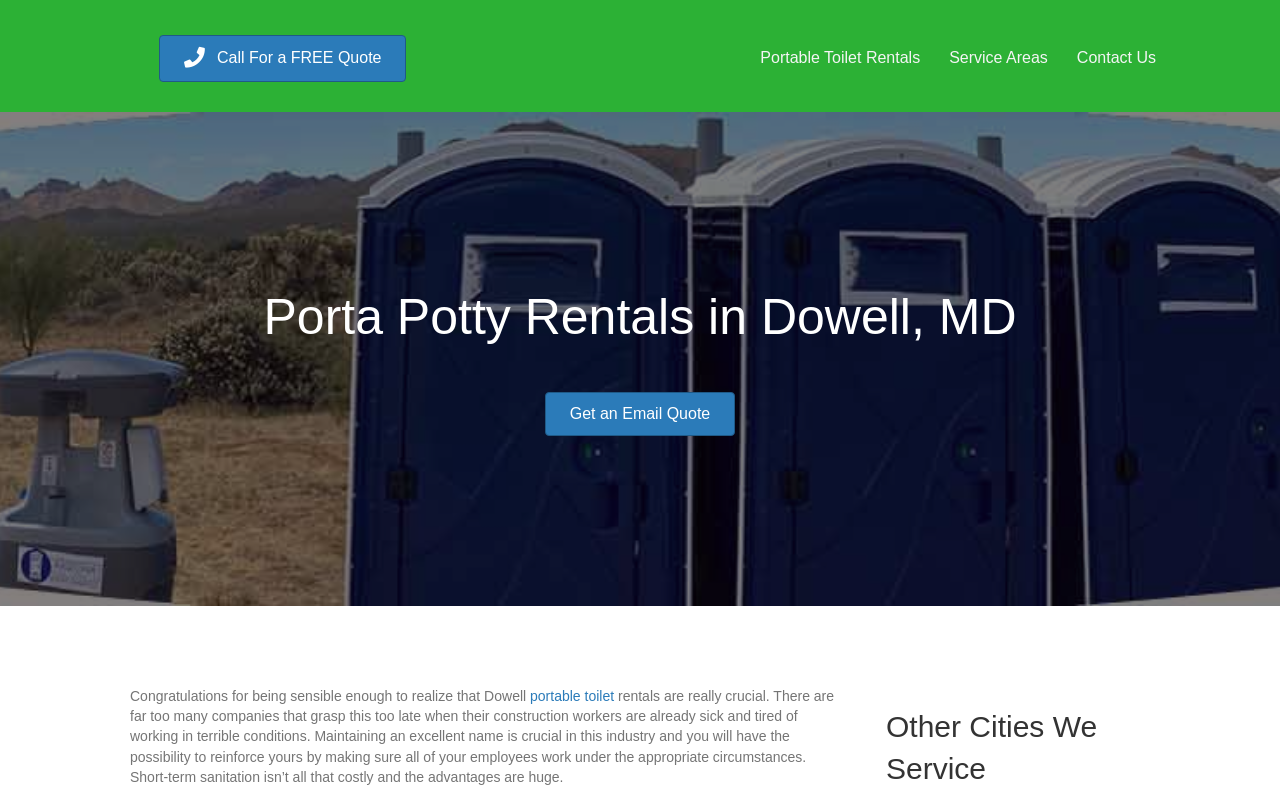Using the description "Get an Email Quote", predict the bounding box of the relevant HTML element.

[0.426, 0.493, 0.574, 0.548]